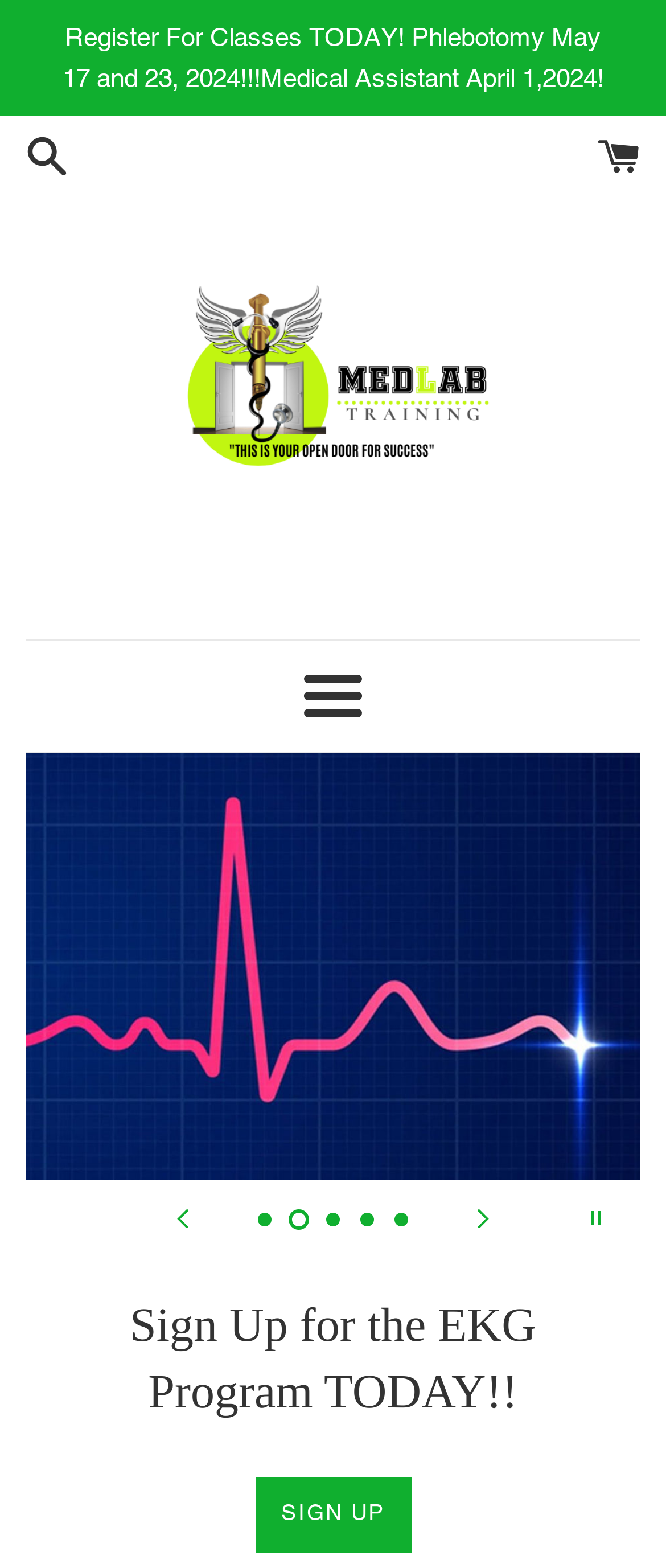Please identify the bounding box coordinates of the element I should click to complete this instruction: 'Click Med Lab Training Center link'. The coordinates should be given as four float numbers between 0 and 1, like this: [left, top, right, bottom].

[0.25, 0.146, 0.75, 0.358]